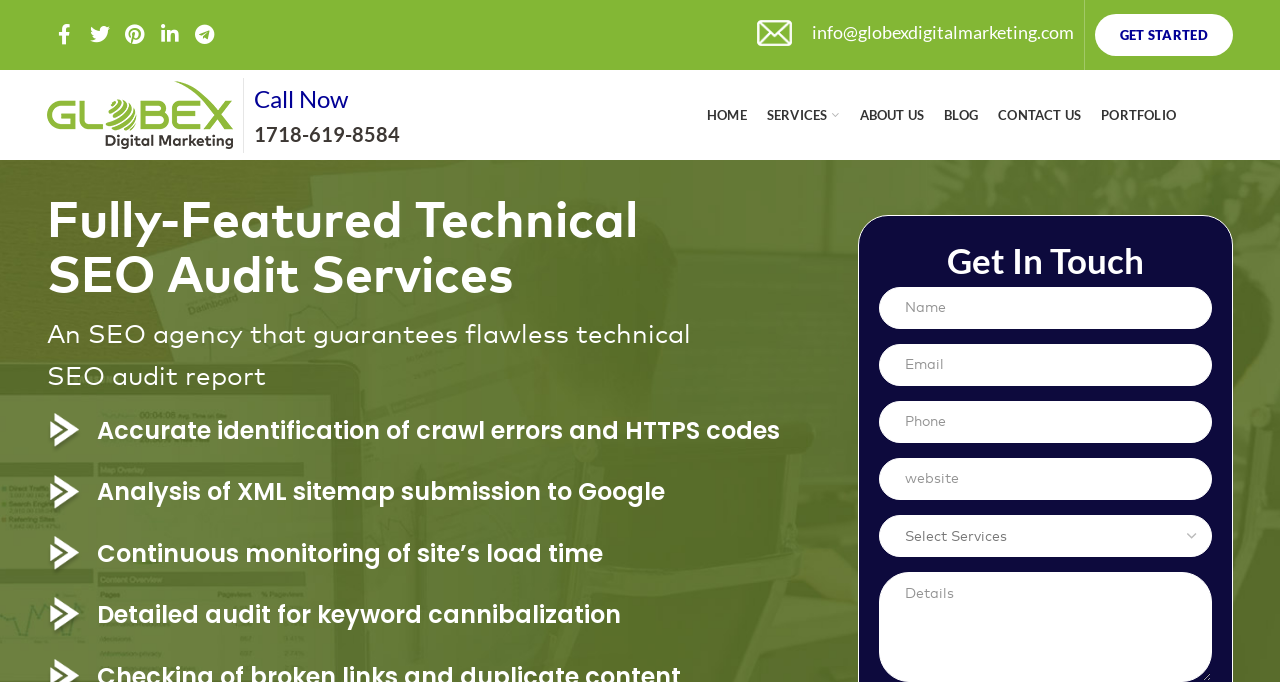What is the email address to contact?
Provide a concise answer using a single word or phrase based on the image.

info@globexdigitalmarketing.com